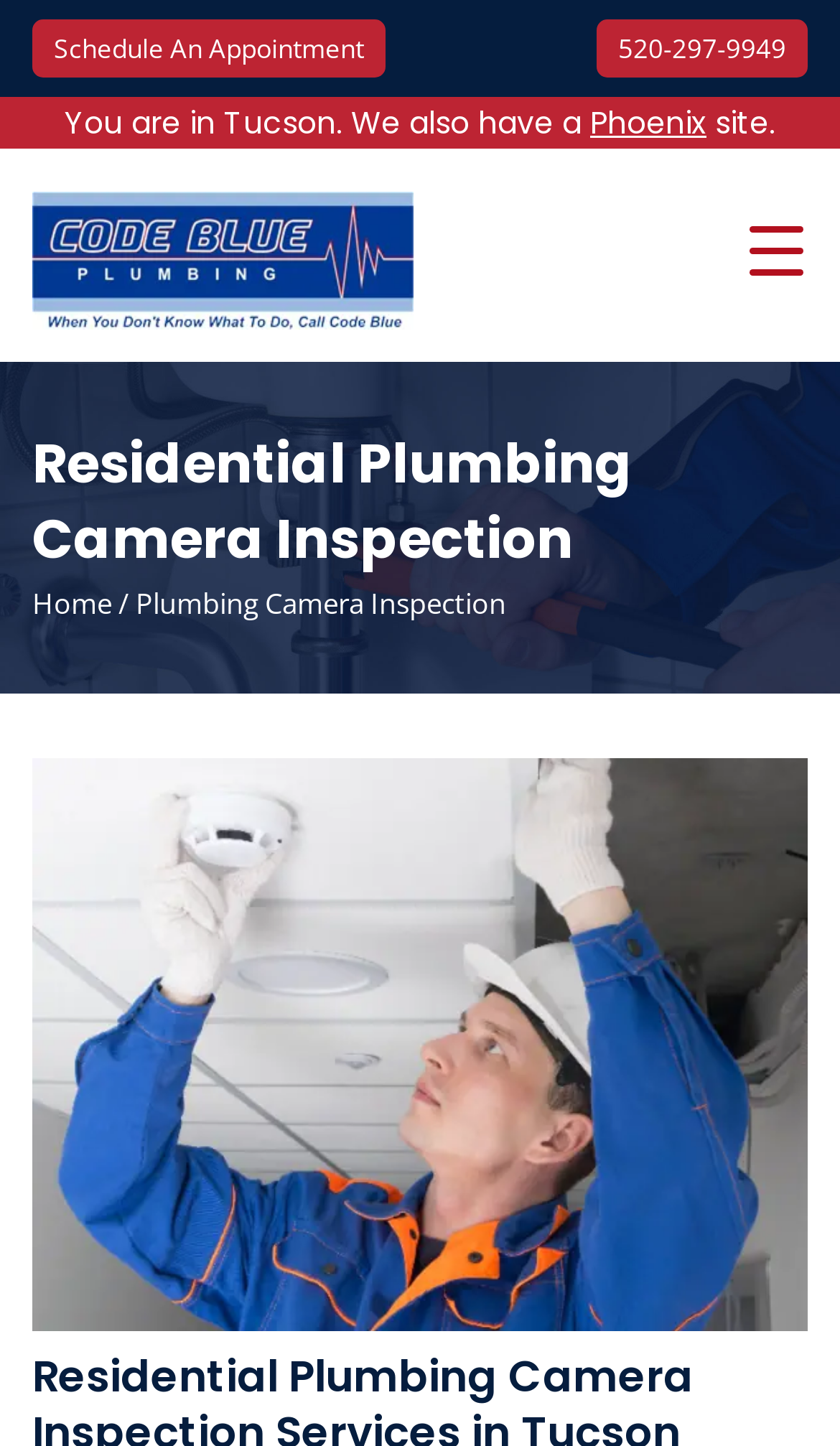Give a short answer to this question using one word or a phrase:
What is the main service offered by the company?

Residential Plumbing Camera Inspection